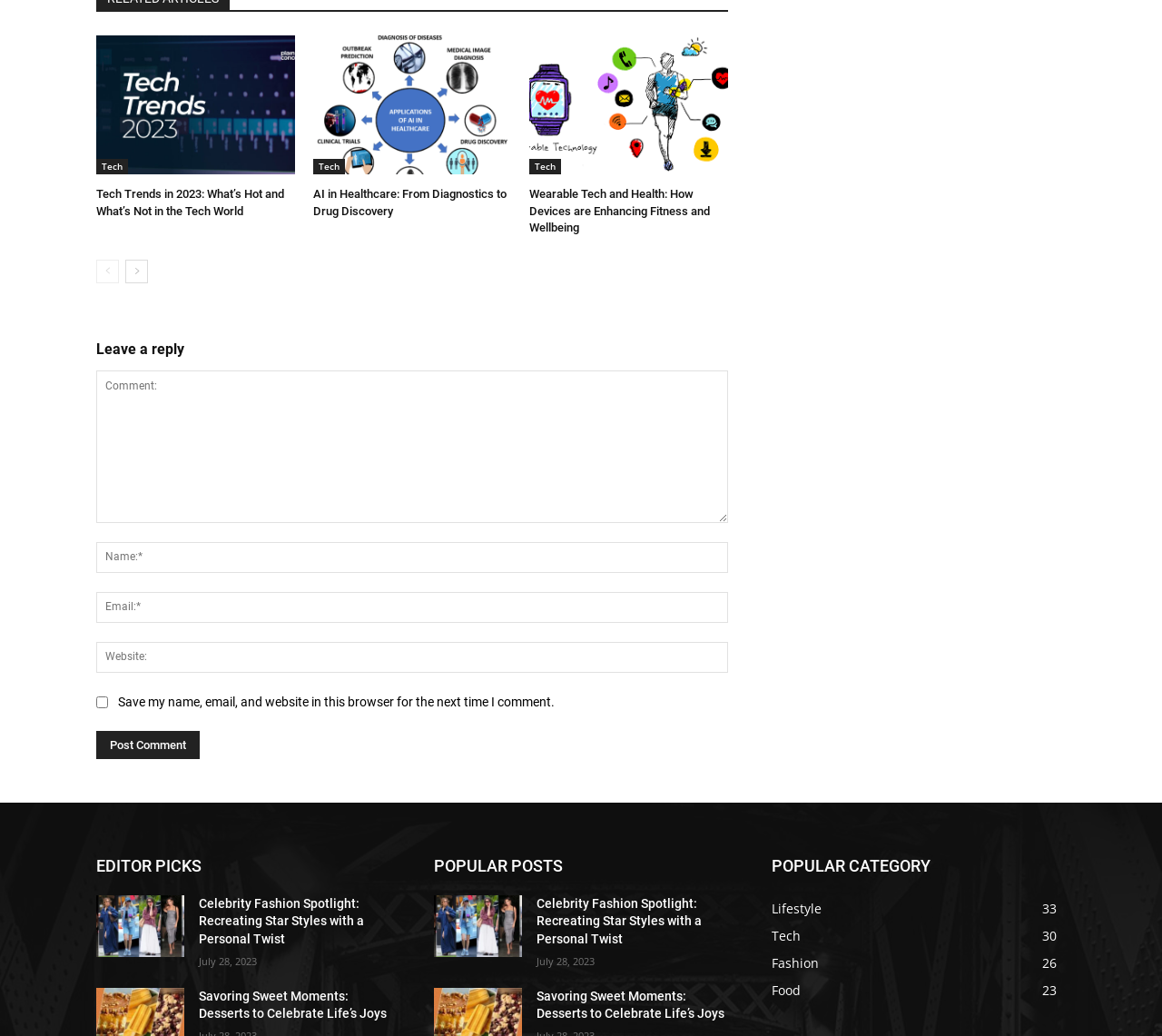Refer to the element description aria-label="prev-page" and identify the corresponding bounding box in the screenshot. Format the coordinates as (top-left x, top-left y, bottom-right x, bottom-right y) with values in the range of 0 to 1.

[0.083, 0.251, 0.102, 0.273]